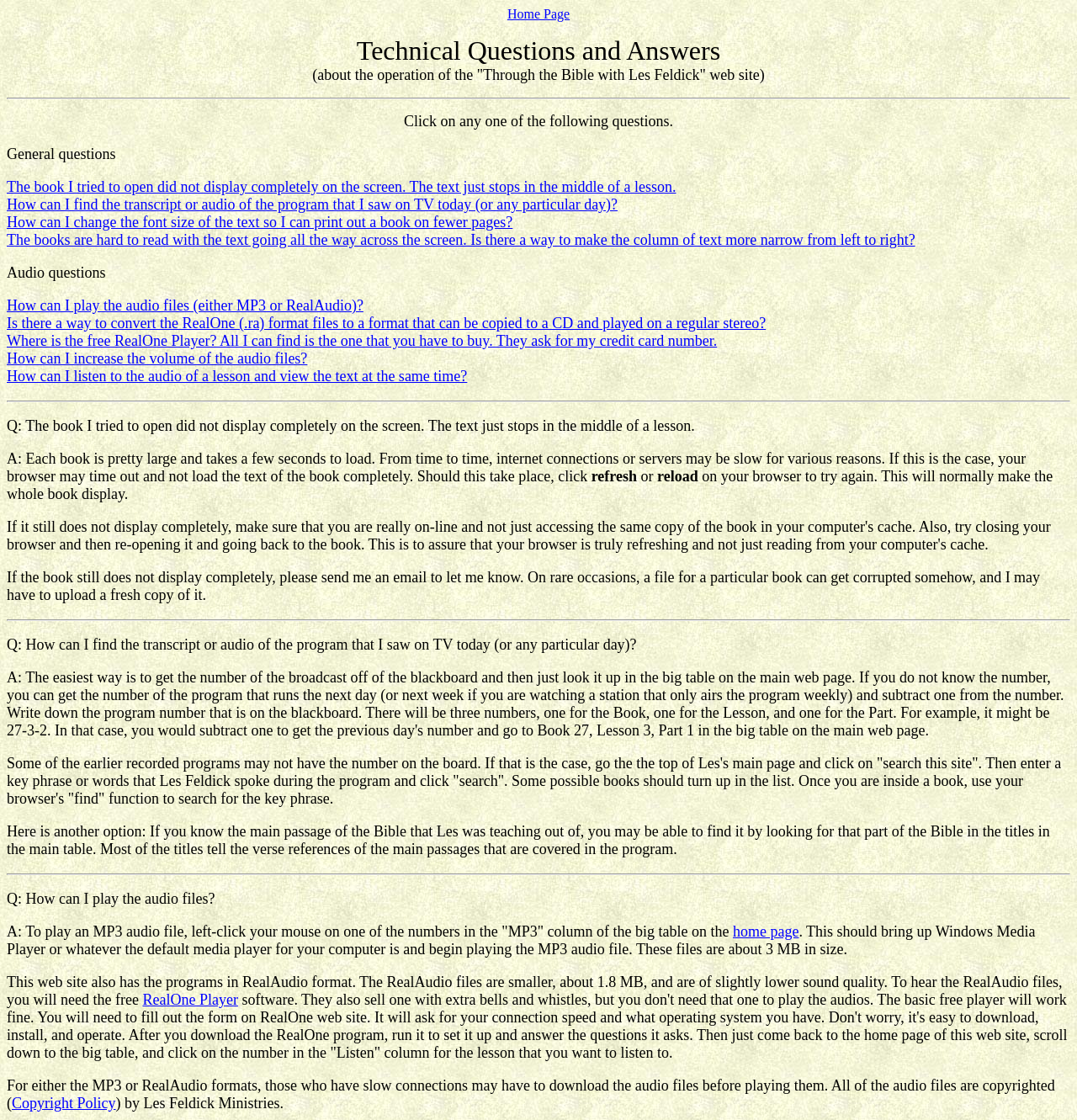Offer a meticulous description of the webpage's structure and content.

The webpage is titled "Technical Questions and Answers" and appears to be a FAQ page for a website related to Les Feldick Ministries. At the top of the page, there is a link to the "Home Page" and a brief description of the website's operation.

Below this, there is a horizontal separator line, followed by a heading that reads "Click on any one of the following questions." This is followed by two categories of questions: "General questions" and "Audio questions". Under each category, there are several links to specific questions, such as "The book I tried to open did not display completely on the screen" and "How can I play the audio files?".

When a question is clicked, the answer appears below it. The answers are provided in a clear and concise manner, with some including links to related pages or resources. For example, the answer to "How can I find the transcript or audio of the program that I saw on TV today?" provides a step-by-step guide on how to search for the program on the website.

Throughout the page, there are horizontal separator lines that divide the different sections and questions. The overall layout is organized and easy to navigate, with clear headings and concise text.